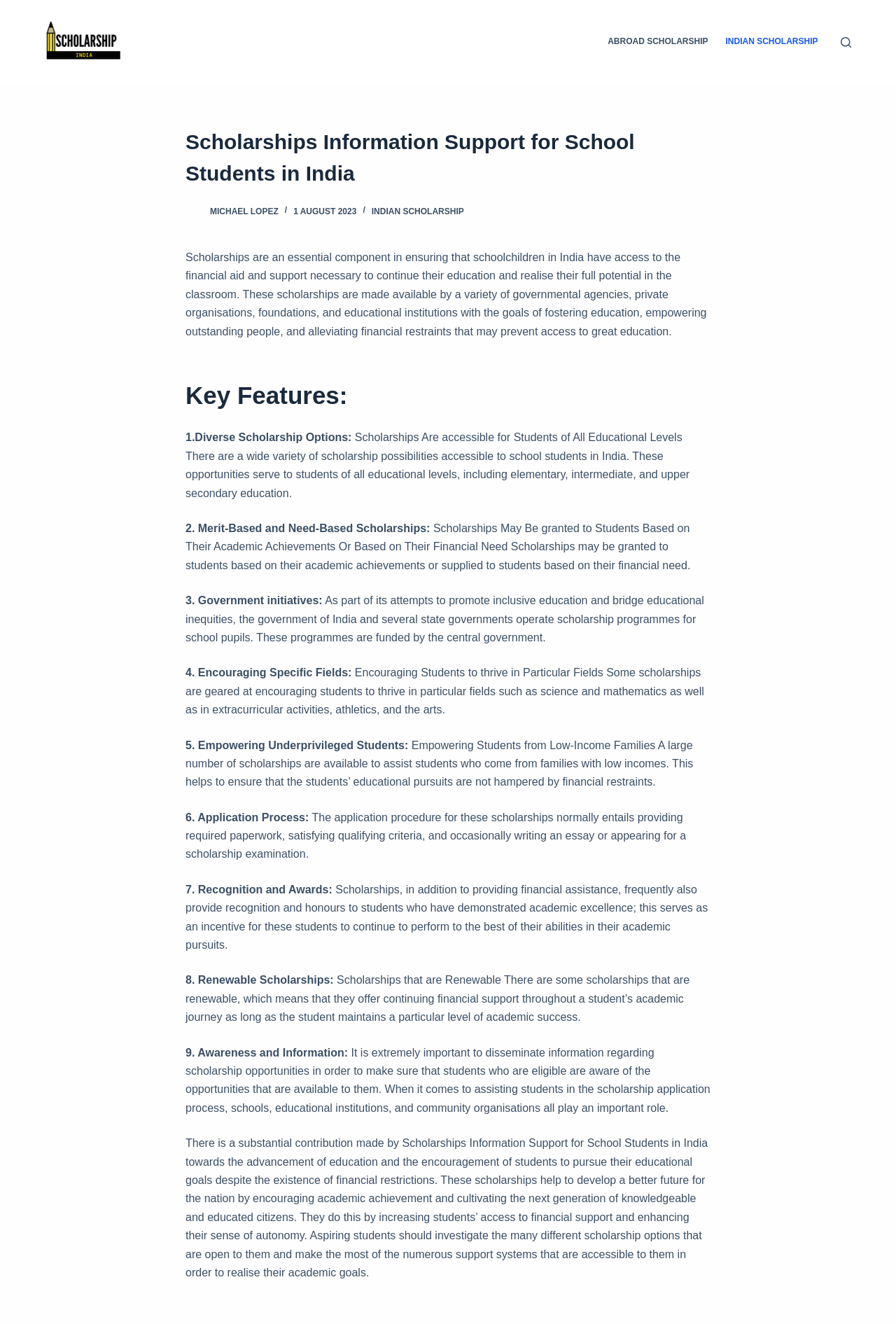Locate and extract the headline of this webpage.

Scholarships Information Support for School Students in India